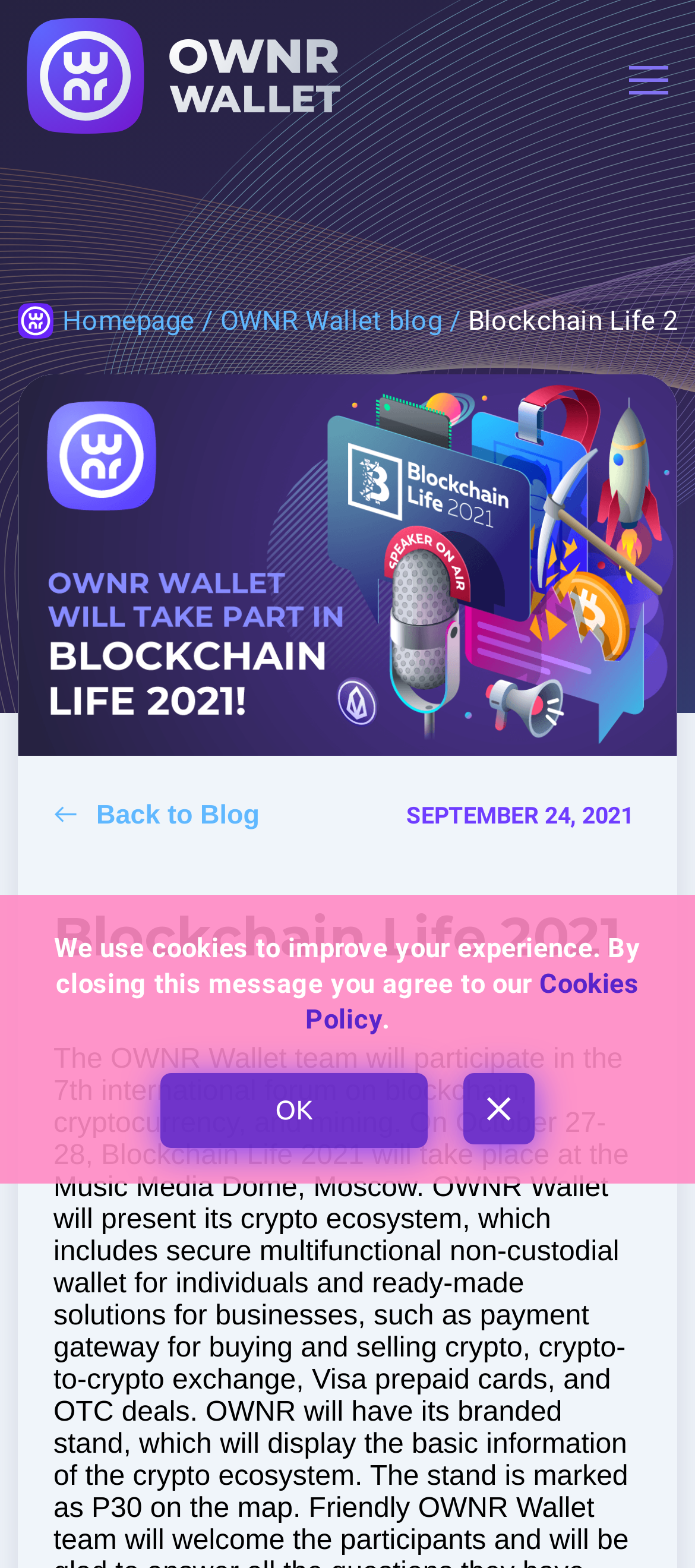Given the element description "May 2014", identify the bounding box of the corresponding UI element.

None